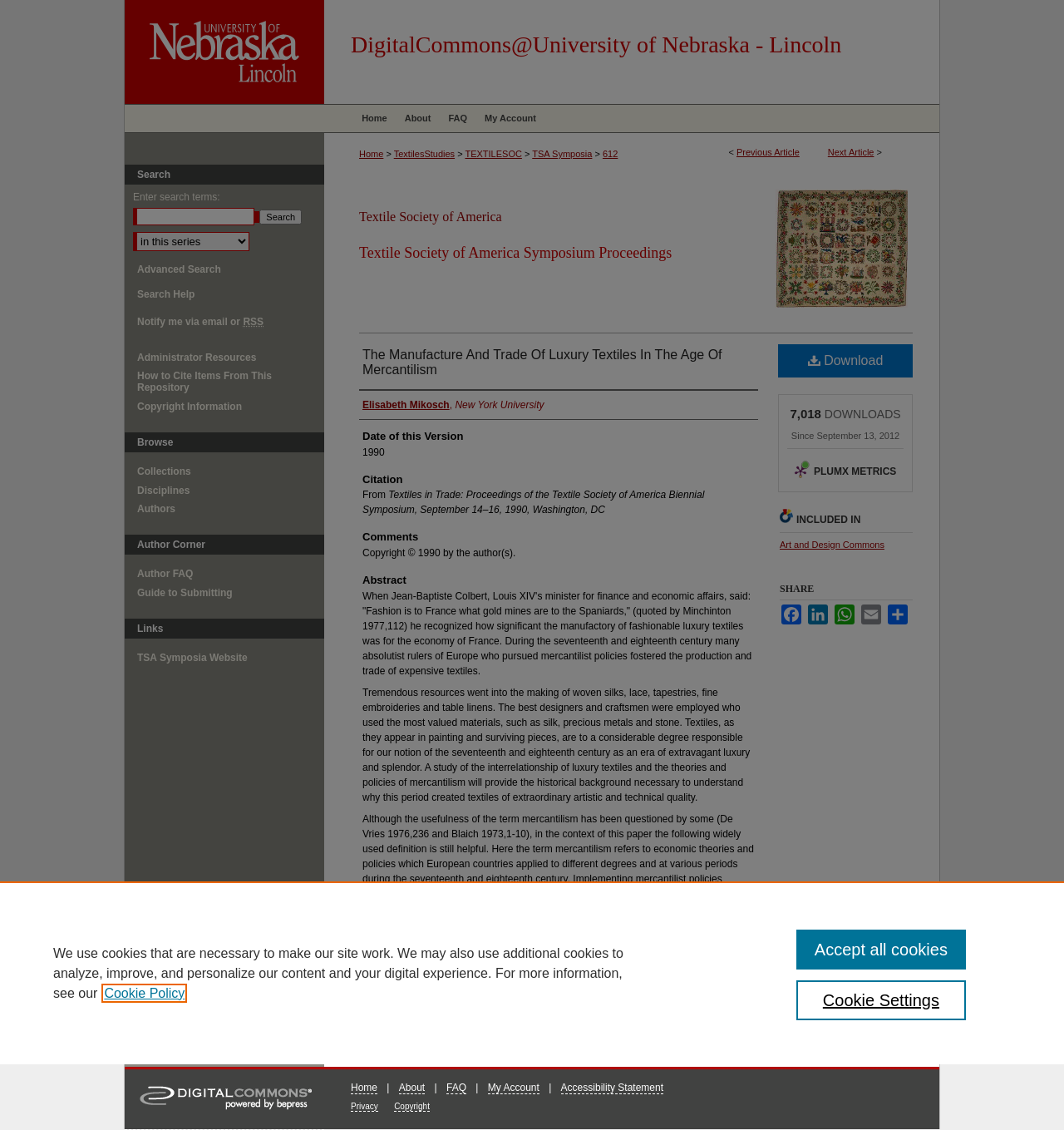Kindly provide the bounding box coordinates of the section you need to click on to fulfill the given instruction: "Click on the 'Menu' link".

[0.953, 0.0, 1.0, 0.037]